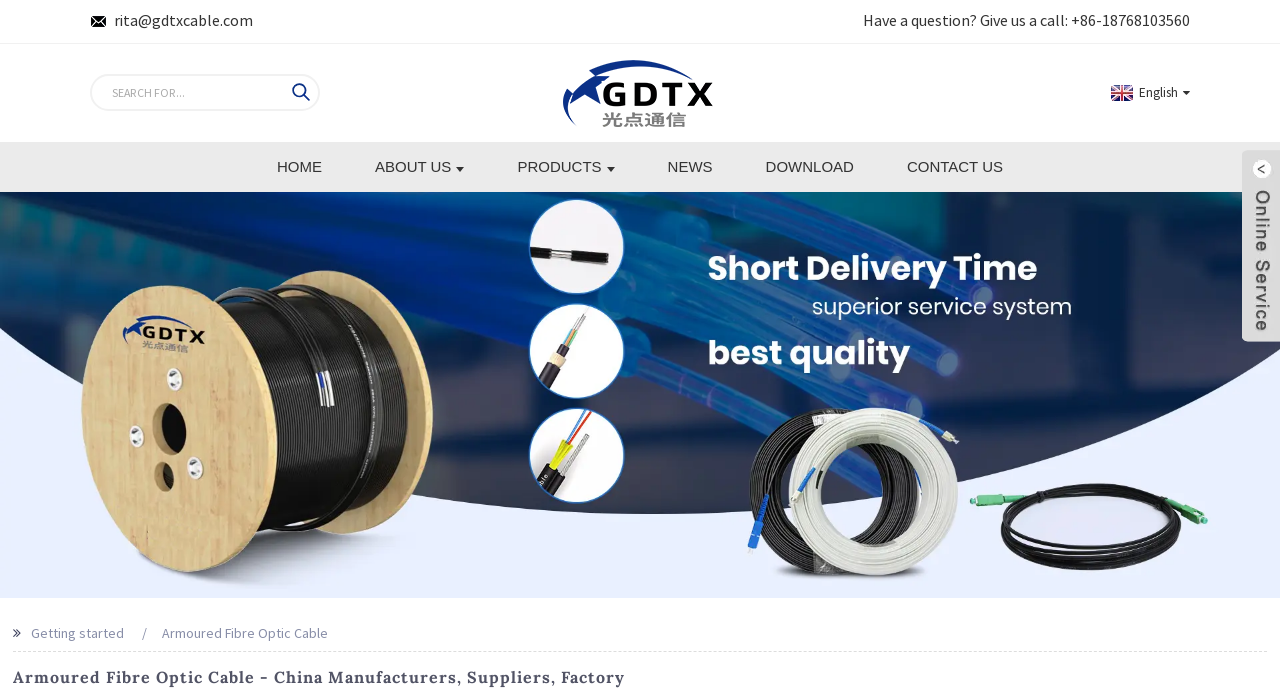What is the purpose of the search bar?
Please provide a single word or phrase as your answer based on the screenshot.

To search for products